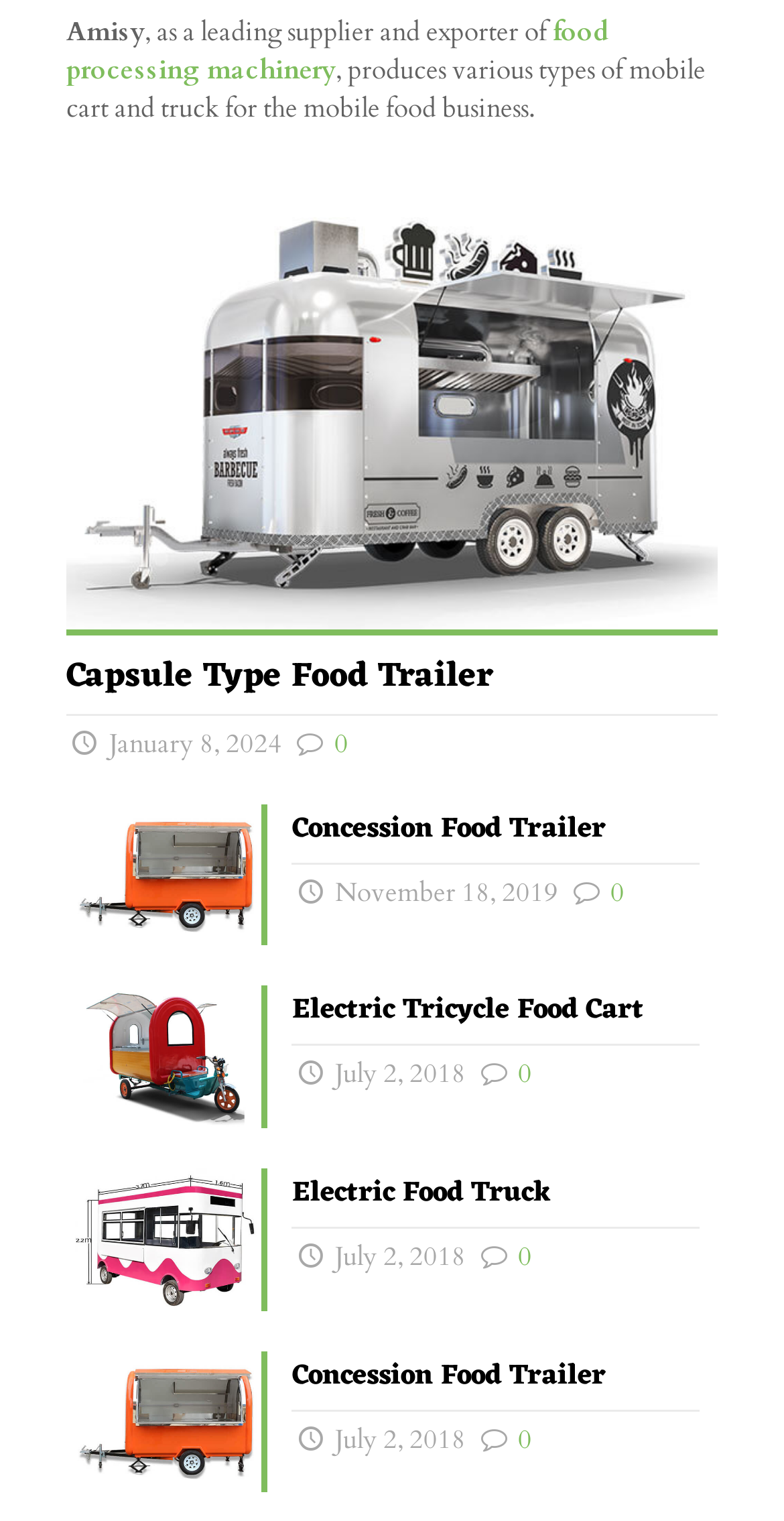What is the category of the products listed? Using the information from the screenshot, answer with a single word or phrase.

Food processing machinery